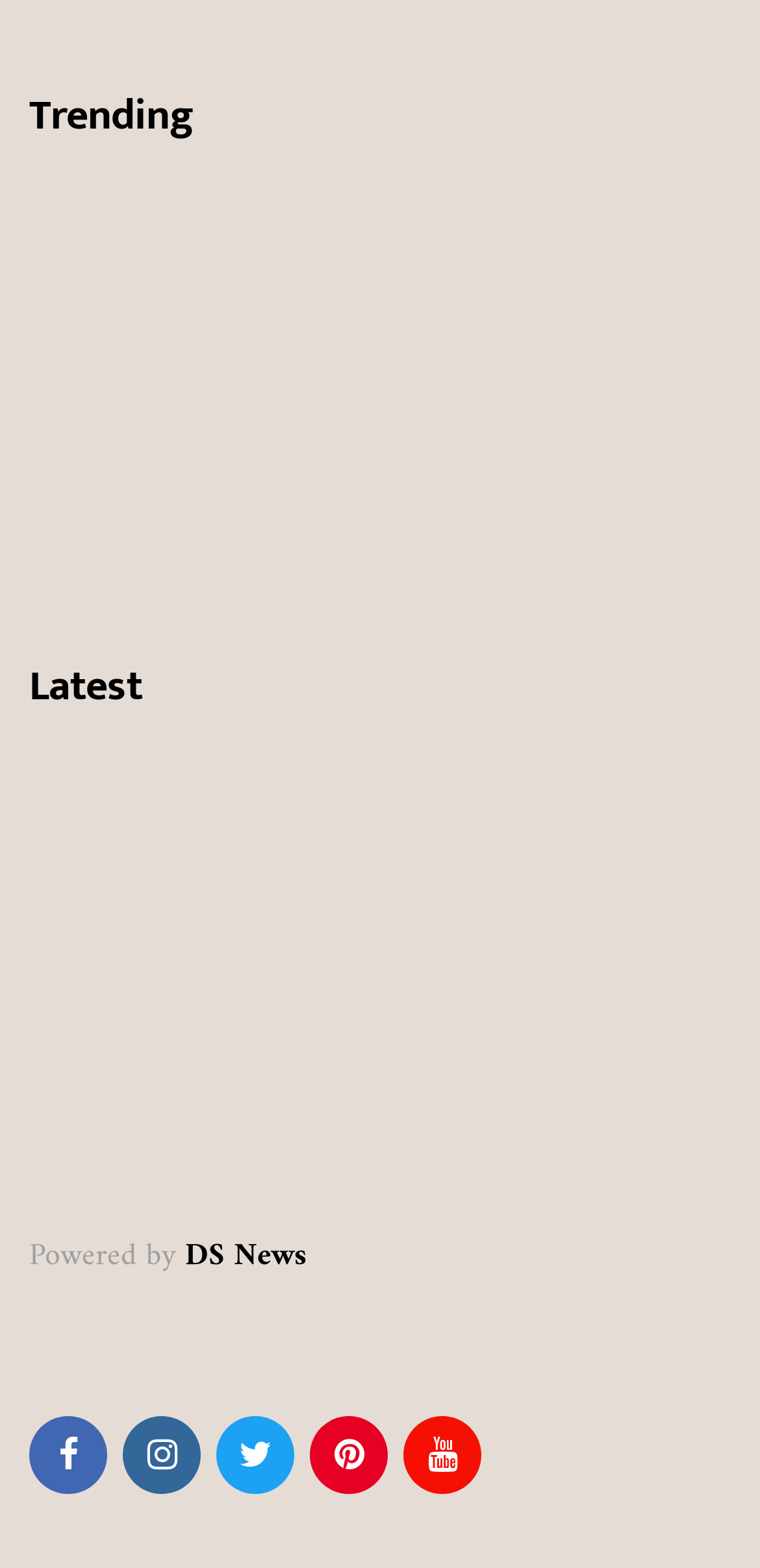What is the first category listed on the webpage?
Refer to the screenshot and respond with a concise word or phrase.

WORLD